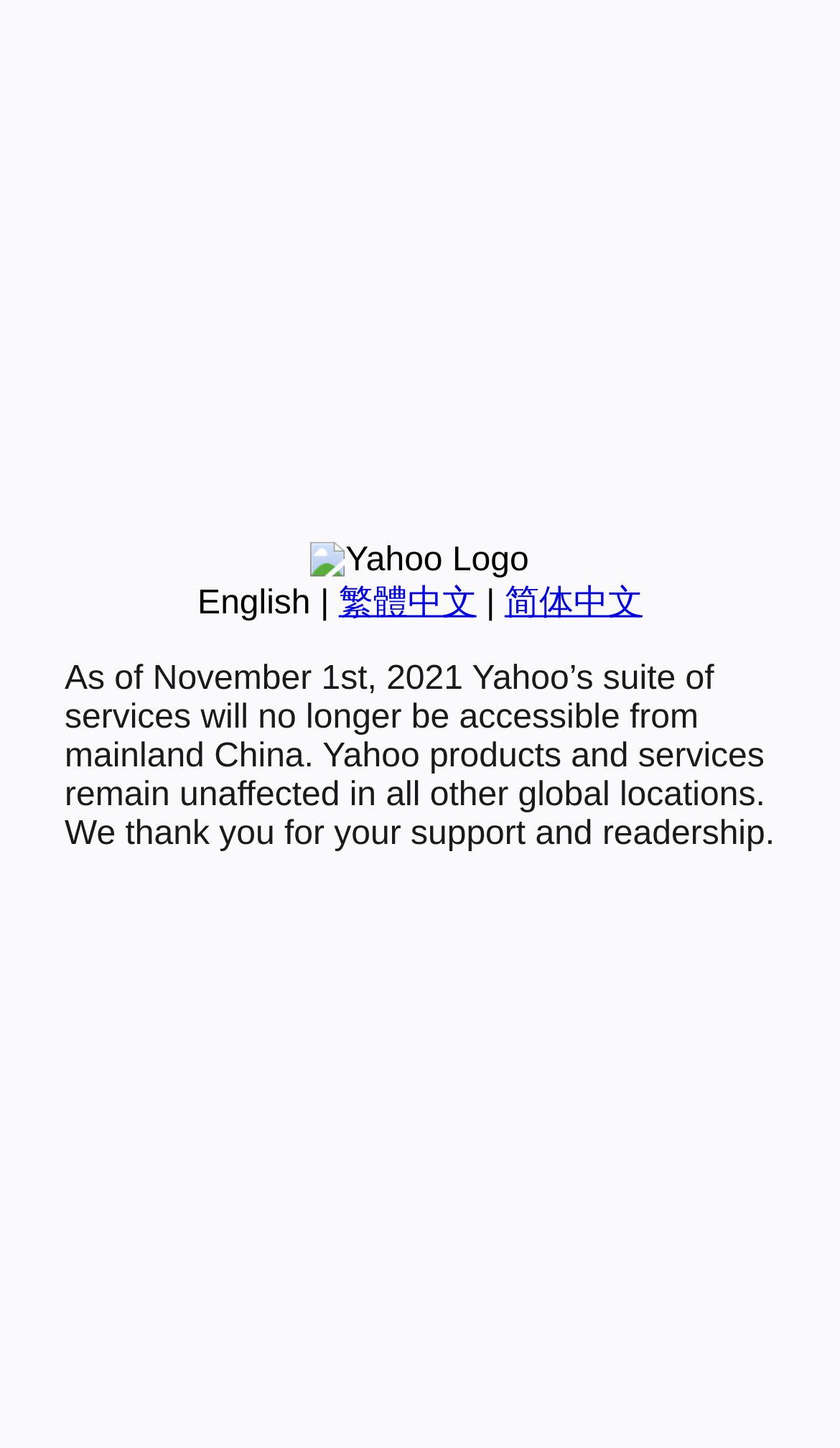Please determine the bounding box of the UI element that matches this description: 繁體中文. The coordinates should be given as (top-left x, top-left y, bottom-right x, bottom-right y), with all values between 0 and 1.

[0.403, 0.404, 0.567, 0.429]